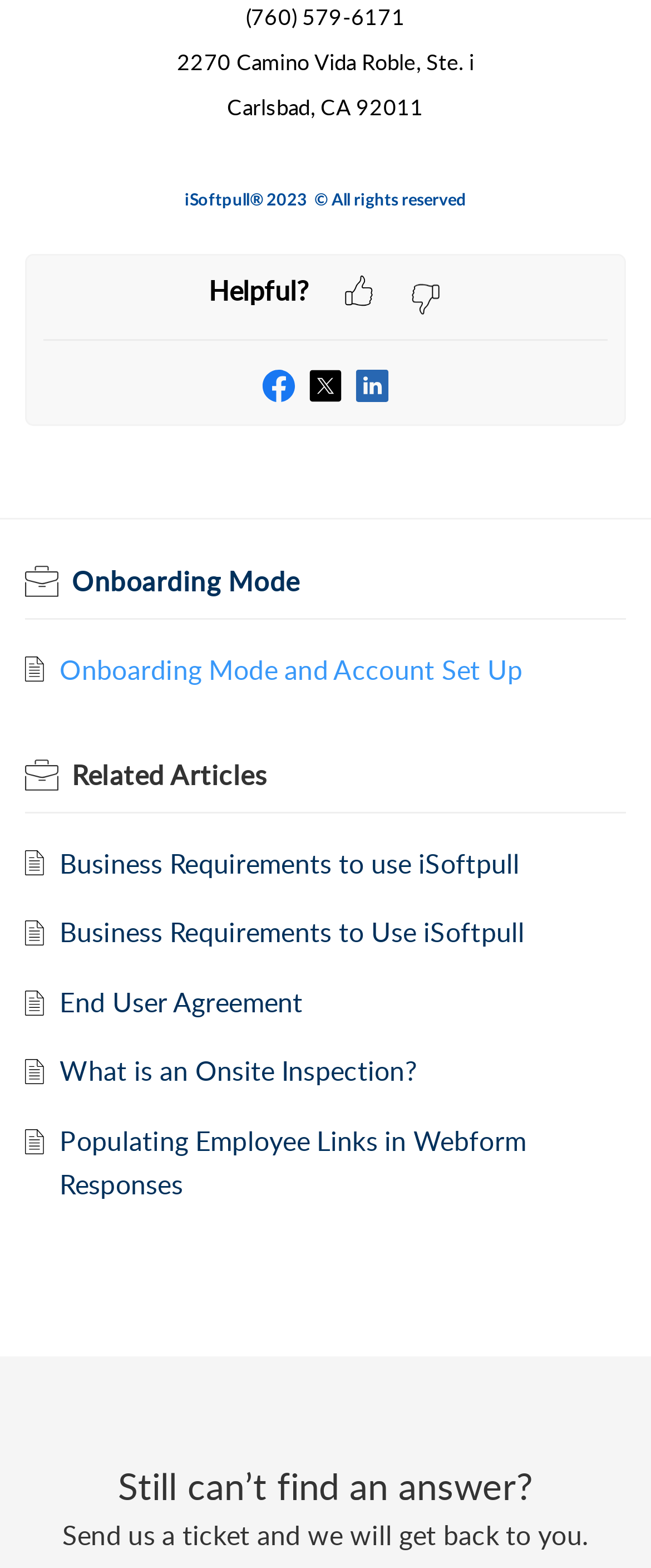What is the phone number of iSoftpull?
Using the information from the image, provide a comprehensive answer to the question.

The phone number of iSoftpull can be found at the top of the webpage, in the first StaticText element, which is '(760) 579-6171'.